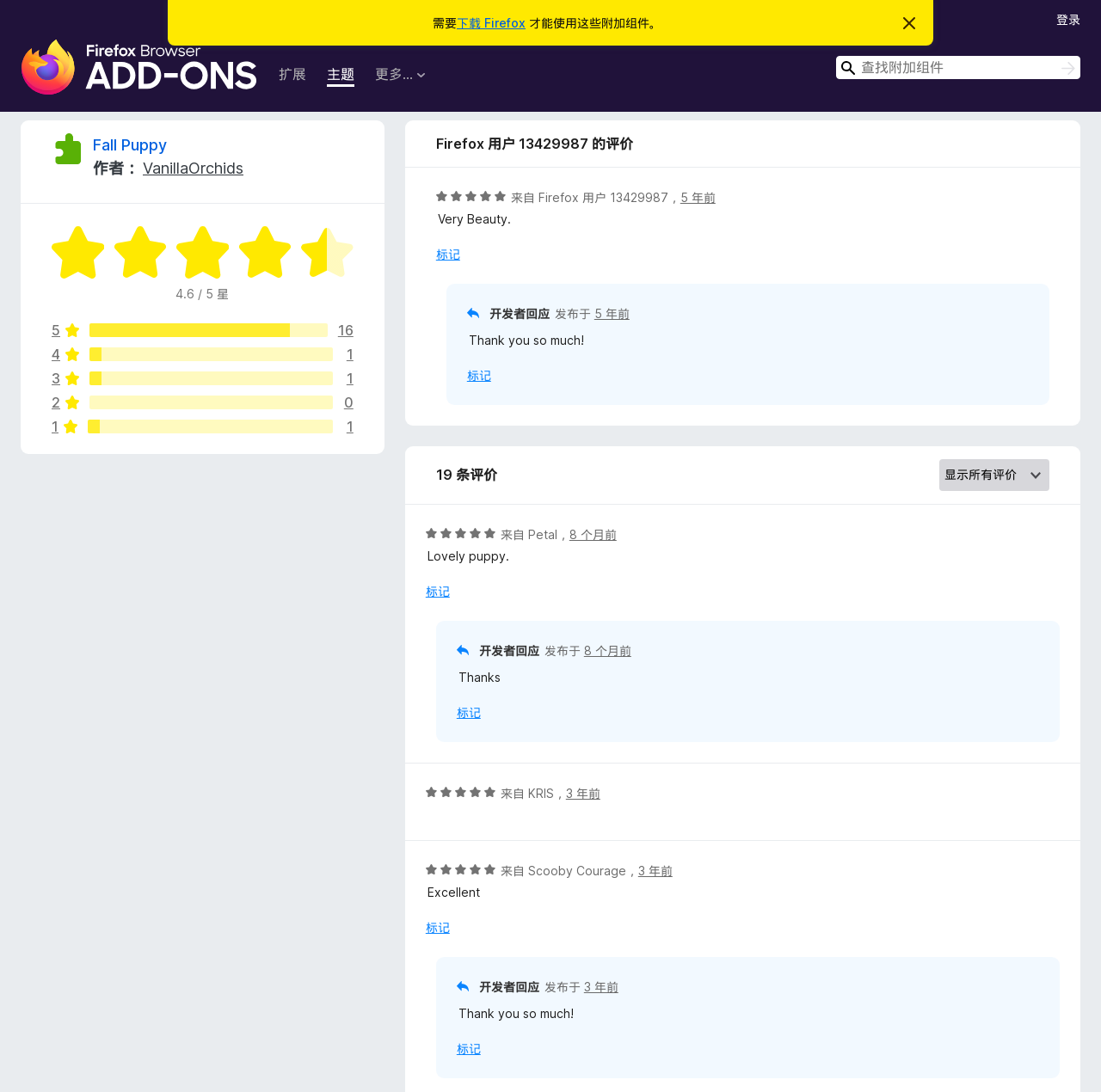Find the bounding box coordinates for the element that must be clicked to complete the instruction: "search". The coordinates should be four float numbers between 0 and 1, indicated as [left, top, right, bottom].

[0.959, 0.056, 0.981, 0.072]